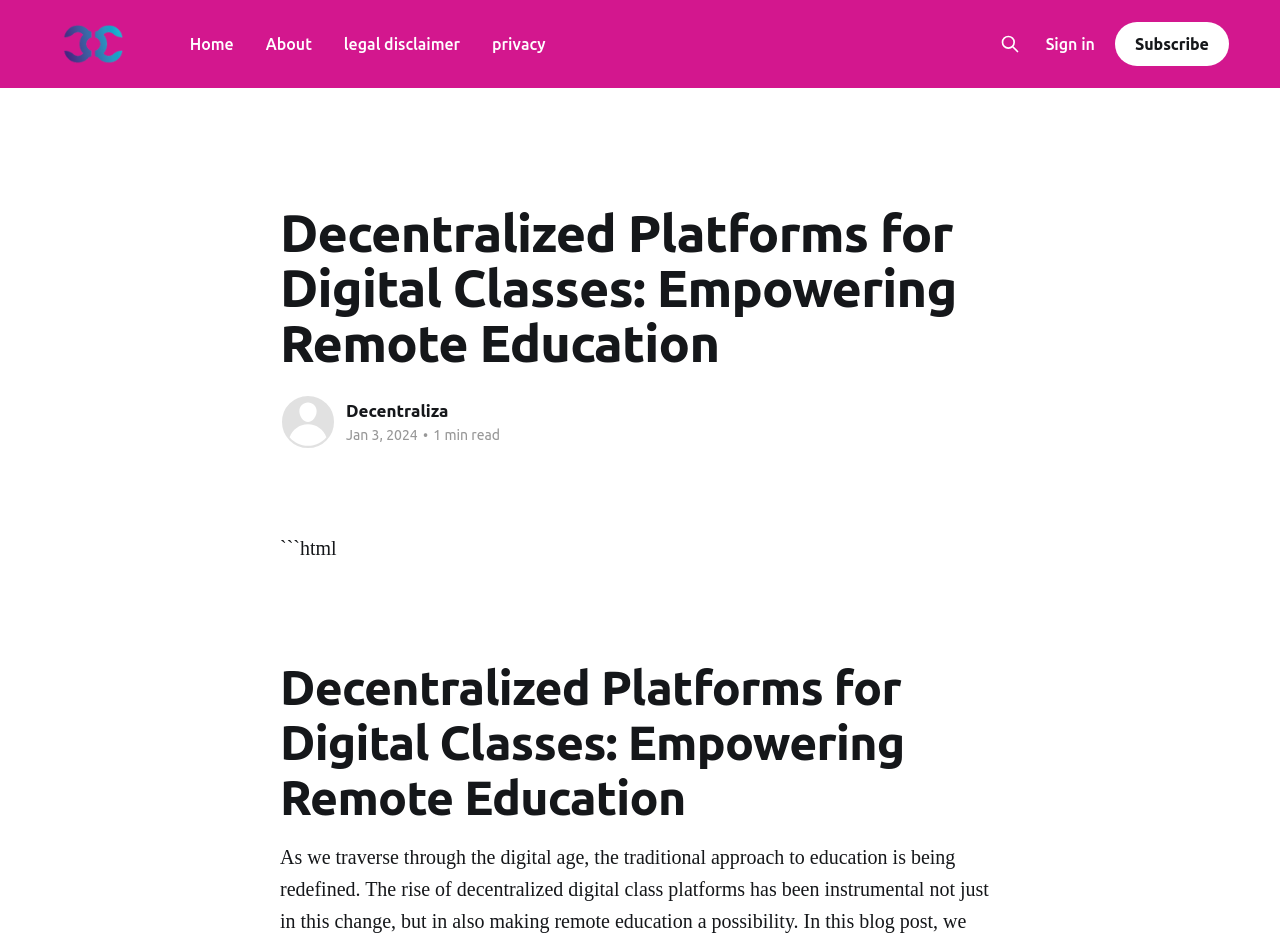Please specify the bounding box coordinates of the region to click in order to perform the following instruction: "Read the article about Decentralized Platforms for Digital Classes".

[0.219, 0.221, 0.781, 0.397]